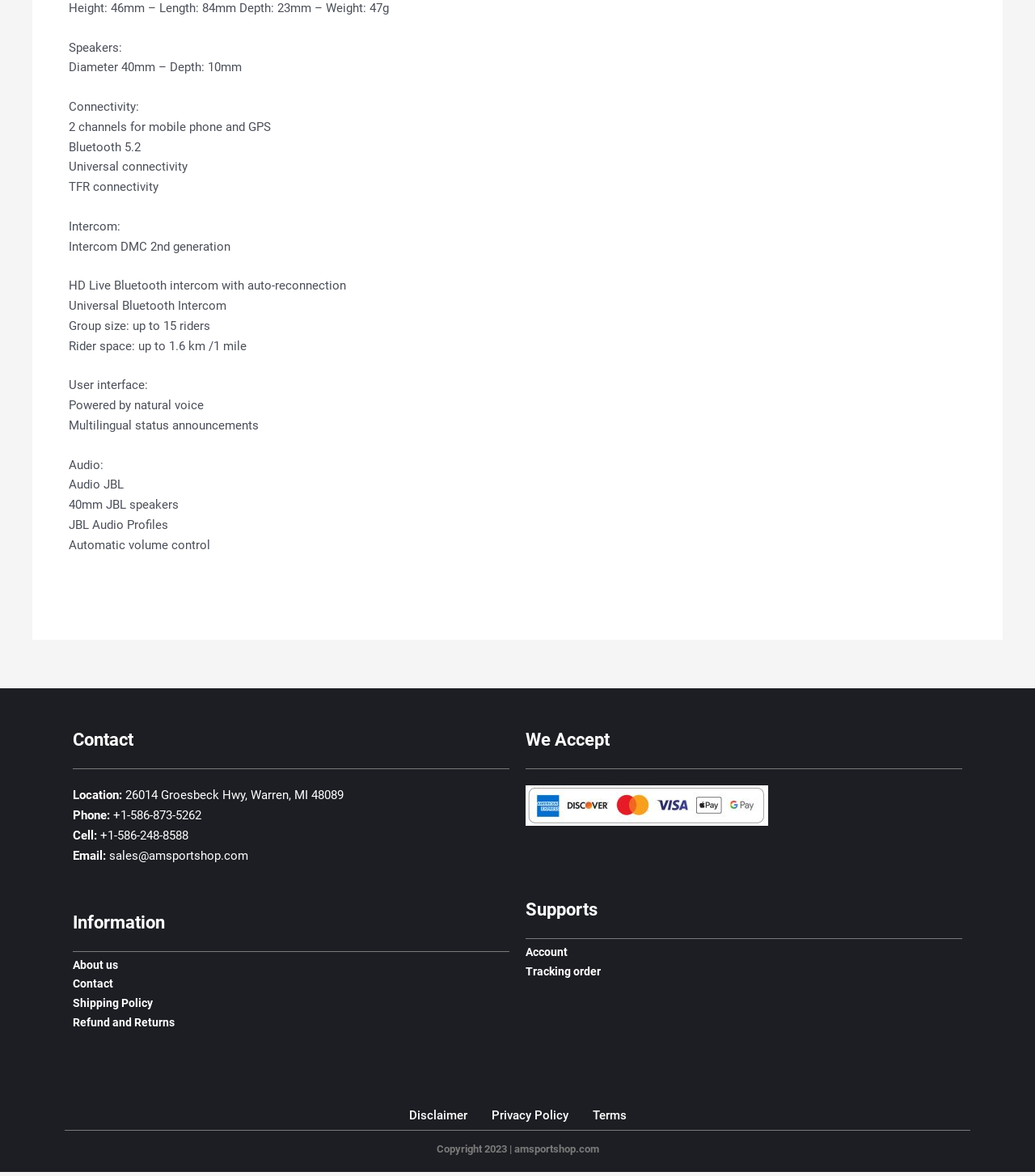What is the product's height? Using the information from the screenshot, answer with a single word or phrase.

46mm